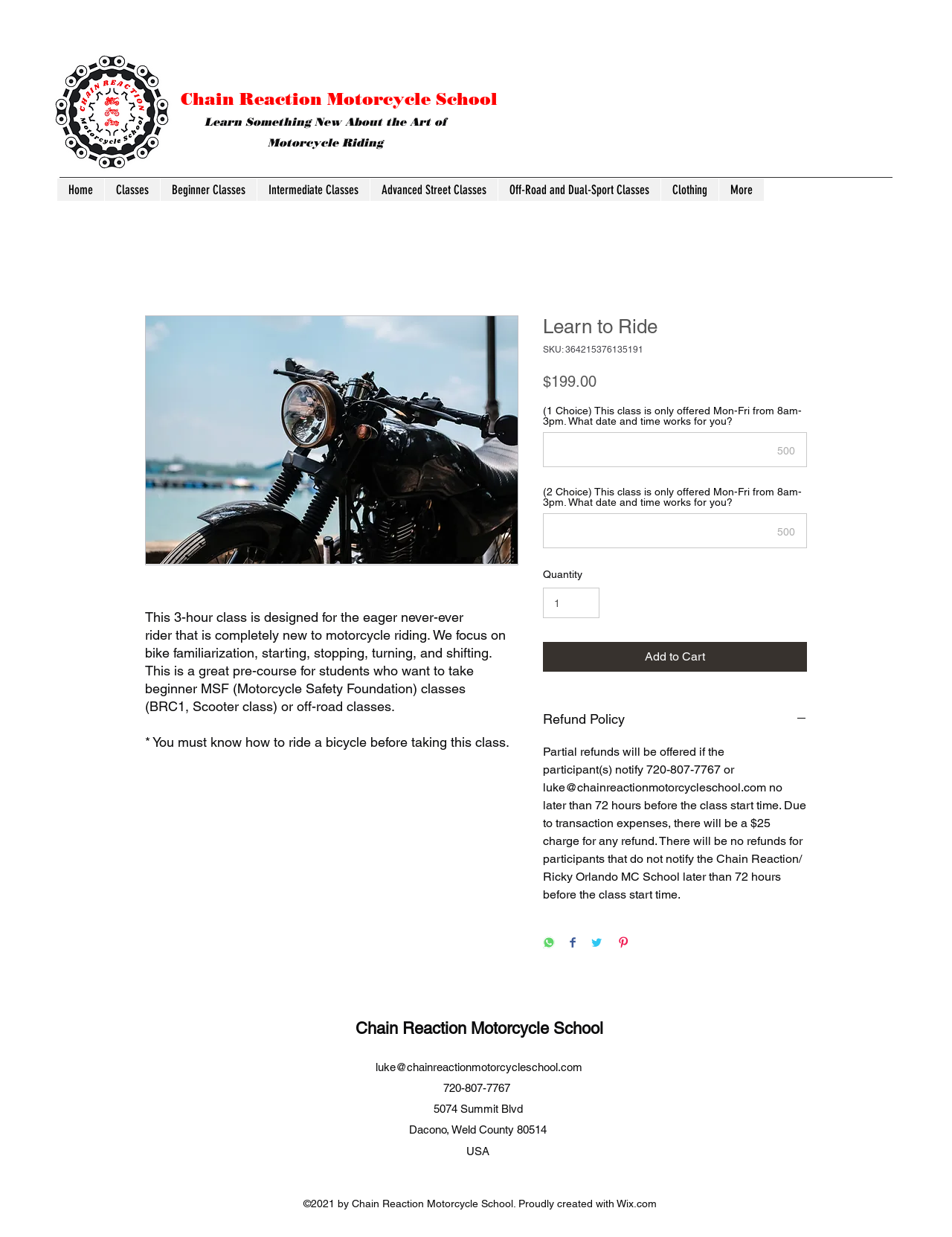Find the bounding box coordinates of the element to click in order to complete the given instruction: "Click the 'Refund Policy' button."

[0.57, 0.572, 0.848, 0.591]